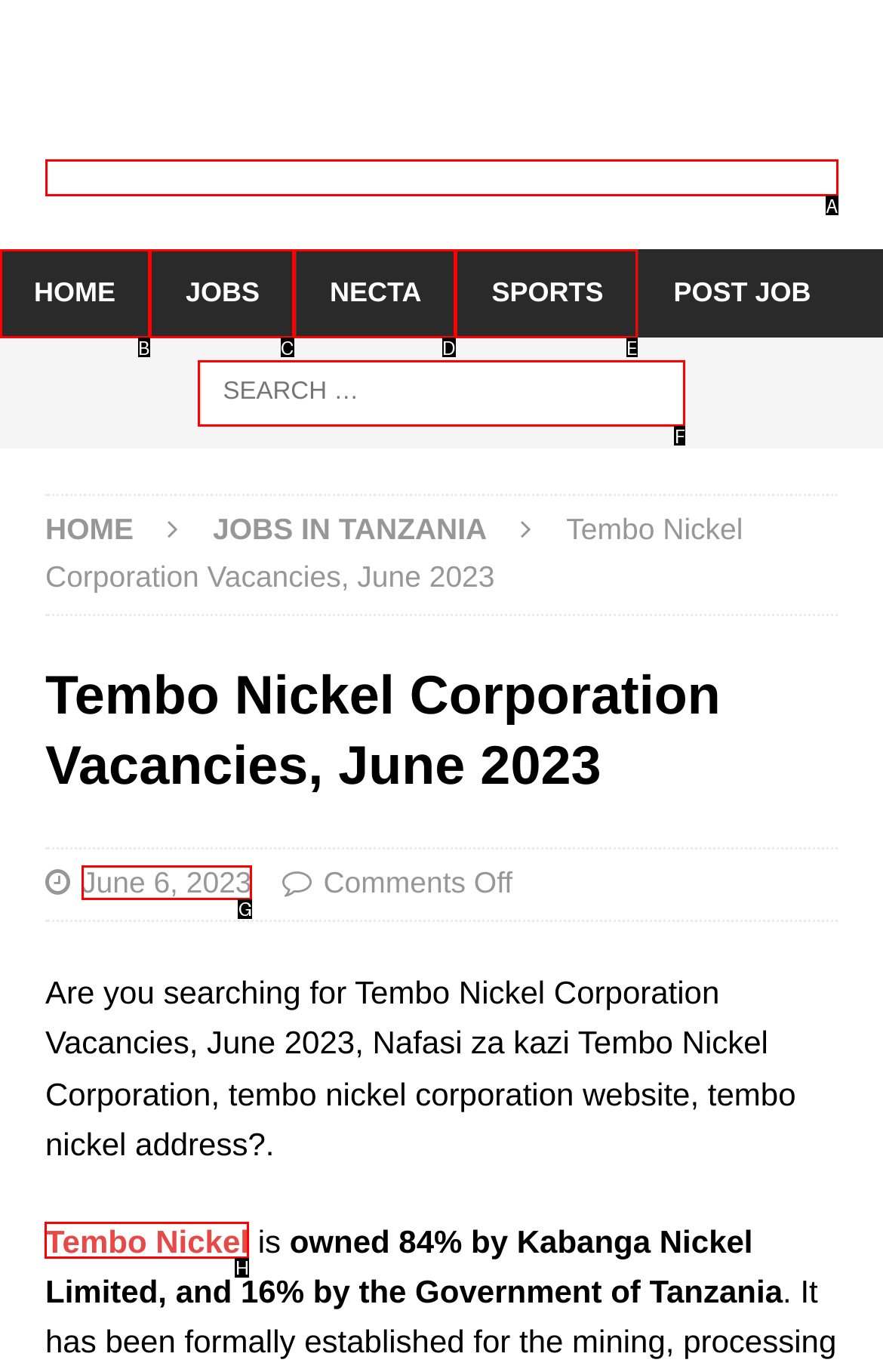Find the appropriate UI element to complete the task: visit Tembo Nickel website. Indicate your choice by providing the letter of the element.

H